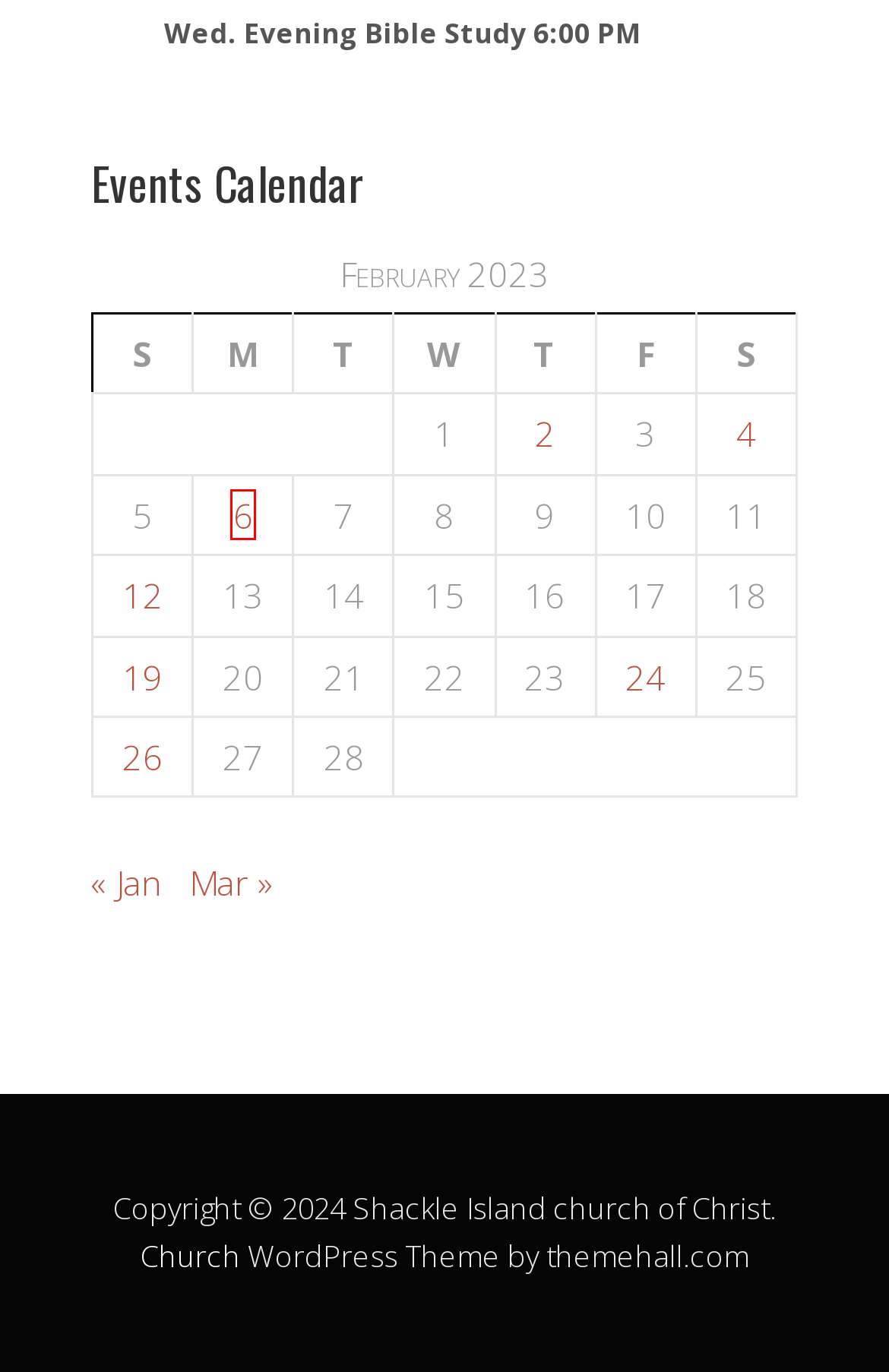Look at the screenshot of a webpage that includes a red bounding box around a UI element. Select the most appropriate webpage description that matches the page seen after clicking the highlighted element. Here are the candidates:
A. March 2023 – Shackle Island church of Christ
B. January 2023 – Shackle Island church of Christ
C. February 2, 2023 – Shackle Island church of Christ
D. February 19, 2023 – Shackle Island church of Christ
E. February 12, 2023 – Shackle Island church of Christ
F. February 26, 2023 – Shackle Island church of Christ
G. February 24, 2023 – Shackle Island church of Christ
H. February 6, 2023 – Shackle Island church of Christ

H